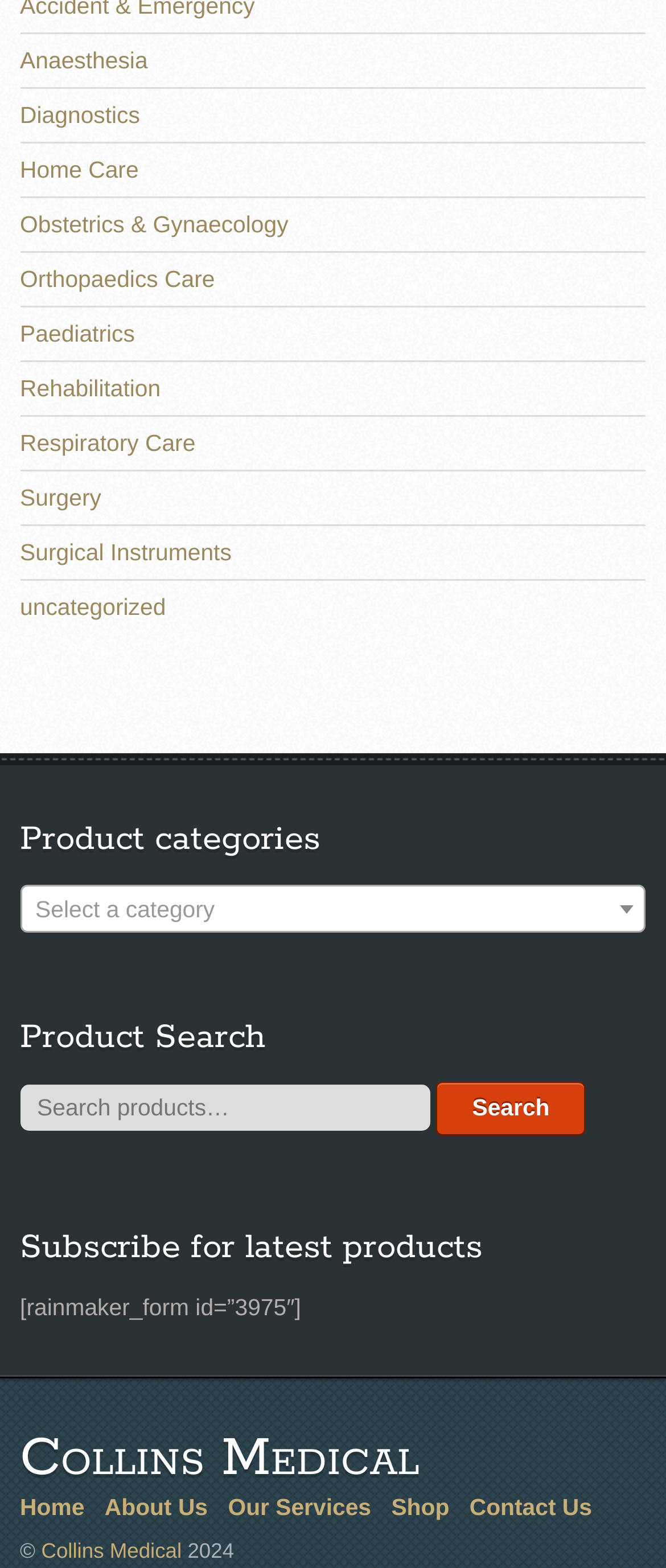Identify the bounding box coordinates of the section to be clicked to complete the task described by the following instruction: "Visit the home page". The coordinates should be four float numbers between 0 and 1, formatted as [left, top, right, bottom].

[0.03, 0.954, 0.127, 0.97]